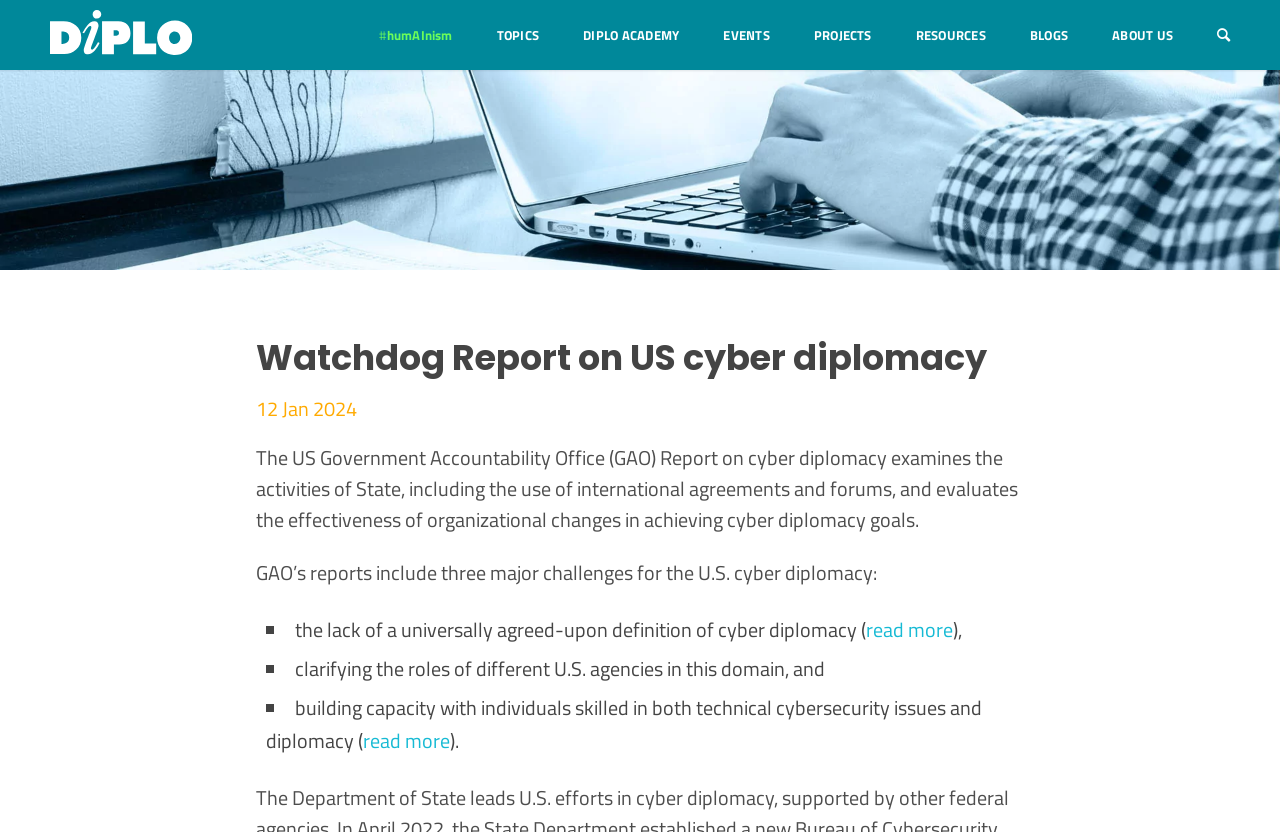Indicate the bounding box coordinates of the clickable region to achieve the following instruction: "Go to the TOPICS page."

[0.388, 0.0, 0.421, 0.084]